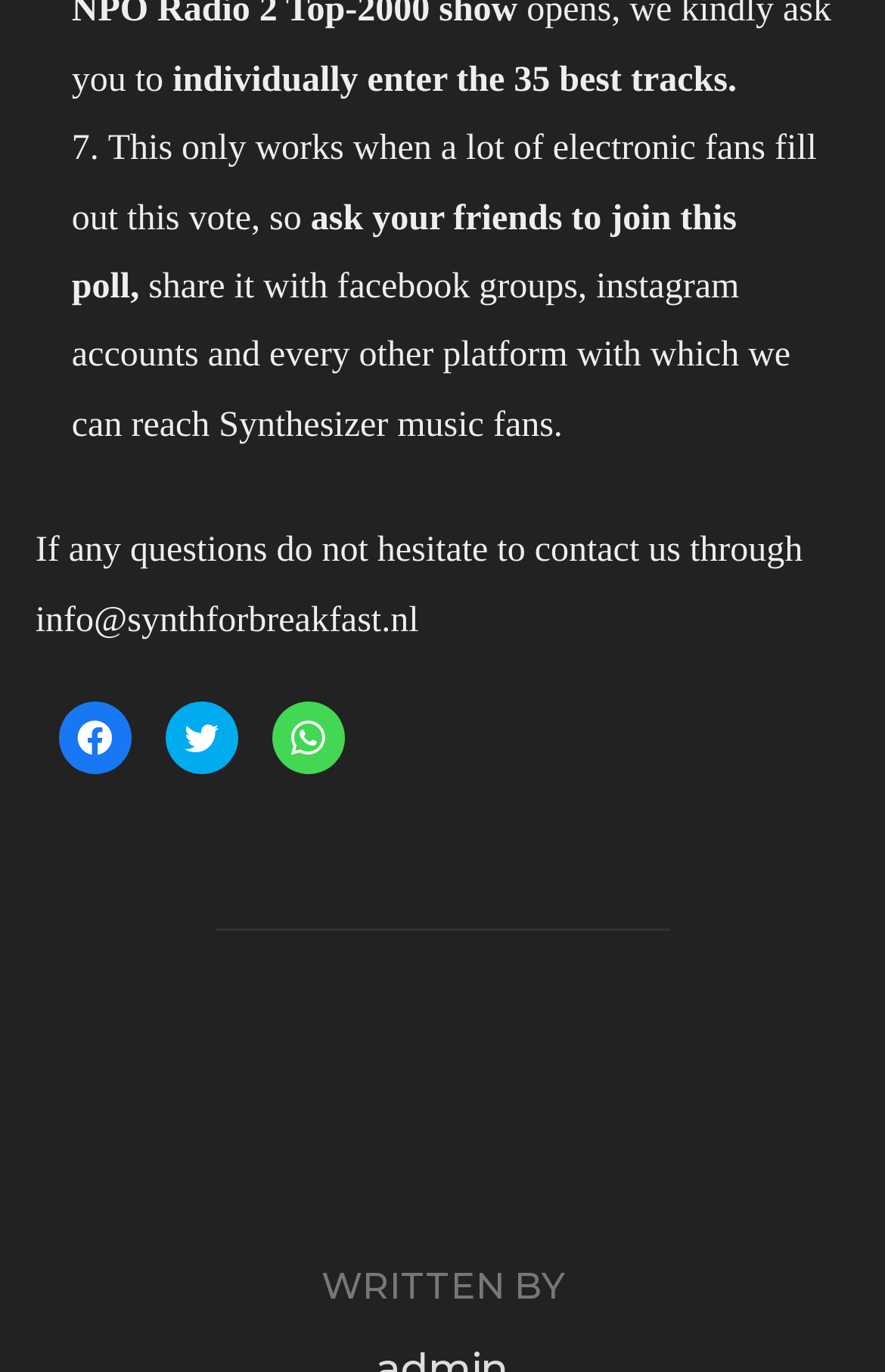How many social media platforms are available for sharing?
Please provide a comprehensive and detailed answer to the question.

There are three social media platforms available for sharing, namely Facebook, Twitter, and WhatsApp, as indicated by the links 'Click to share on Facebook', 'Click to share on Twitter', and 'Click to share on WhatsApp'.